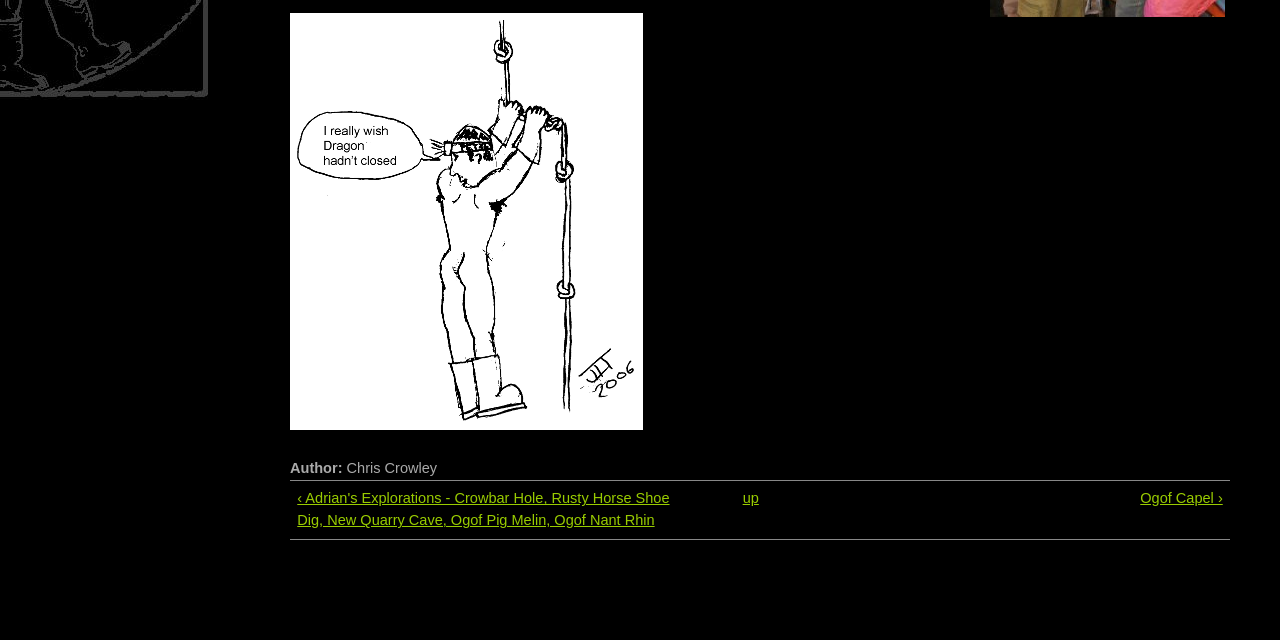Predict the bounding box coordinates of the UI element that matches this description: "aria-label="YouTube"". The coordinates should be in the format [left, top, right, bottom] with each value between 0 and 1.

None